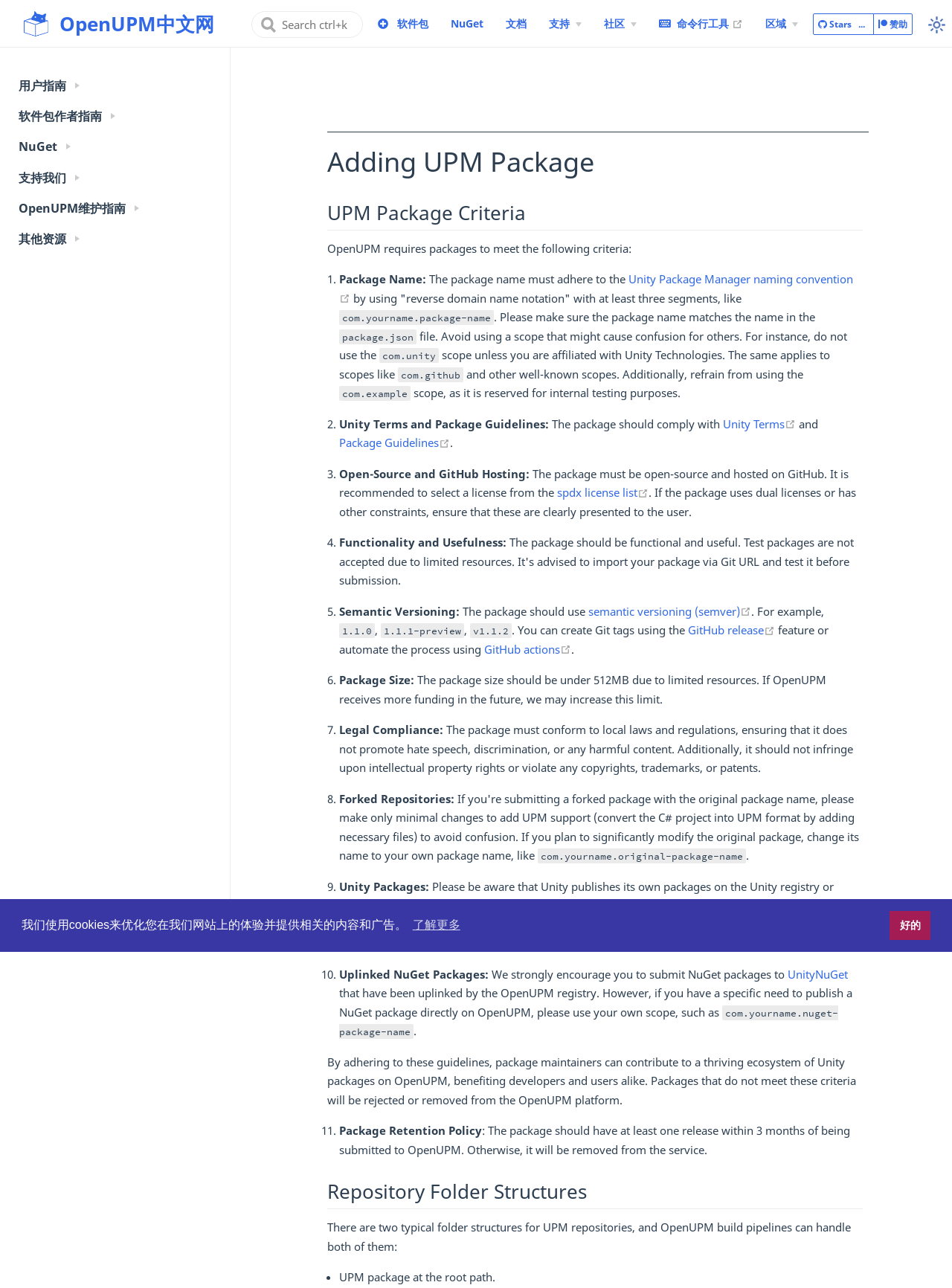Your task is to find and give the main heading text of the webpage.

Adding UPM Package